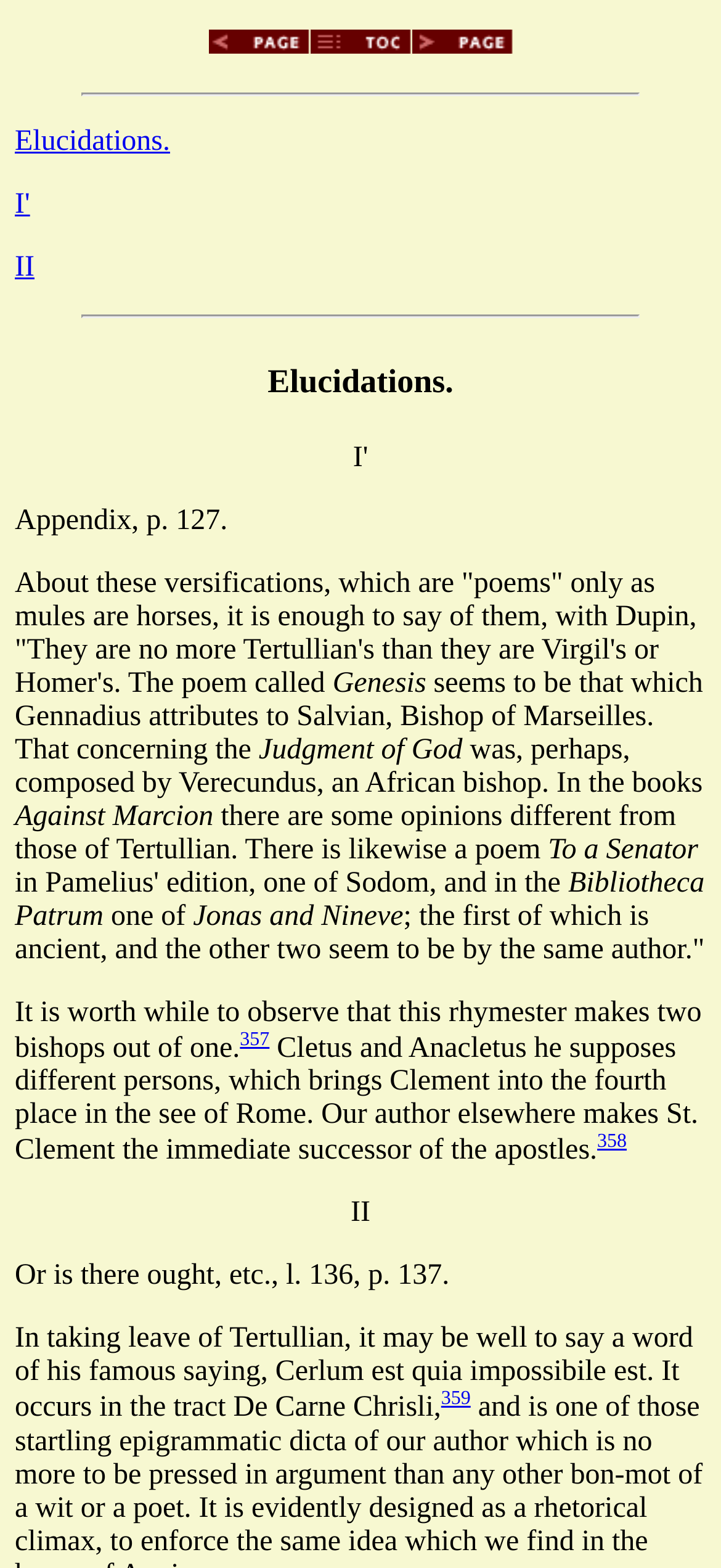Please provide a detailed answer to the question below based on the screenshot: 
What is the purpose of the superscript links?

I found several superscript elements with links to specific page numbers (e.g. '357', '358', etc.). This suggests that the superscript links are used to reference specific pages, likely in a book or document.